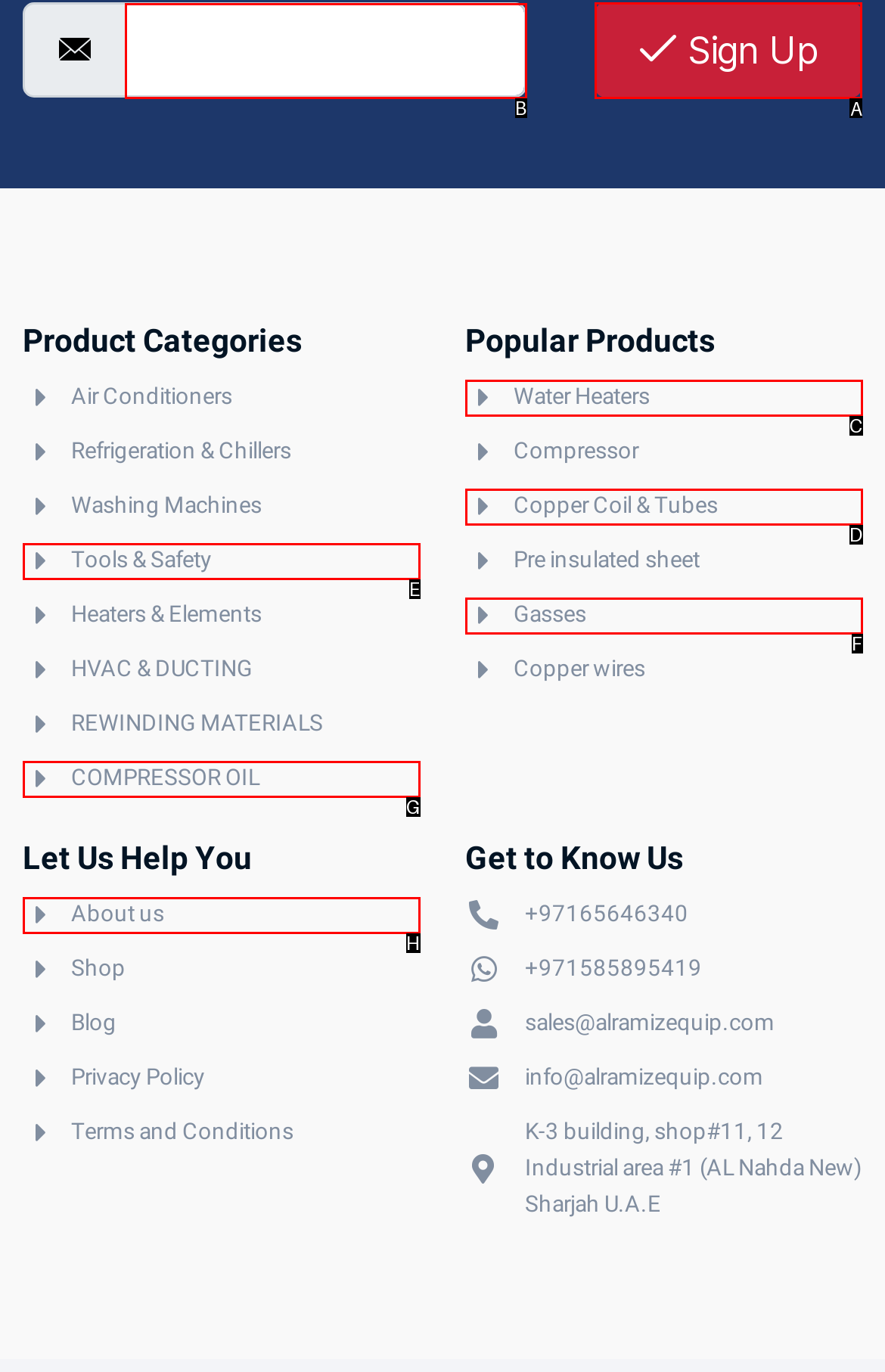Select the appropriate bounding box to fulfill the task: Click next Respond with the corresponding letter from the choices provided.

None